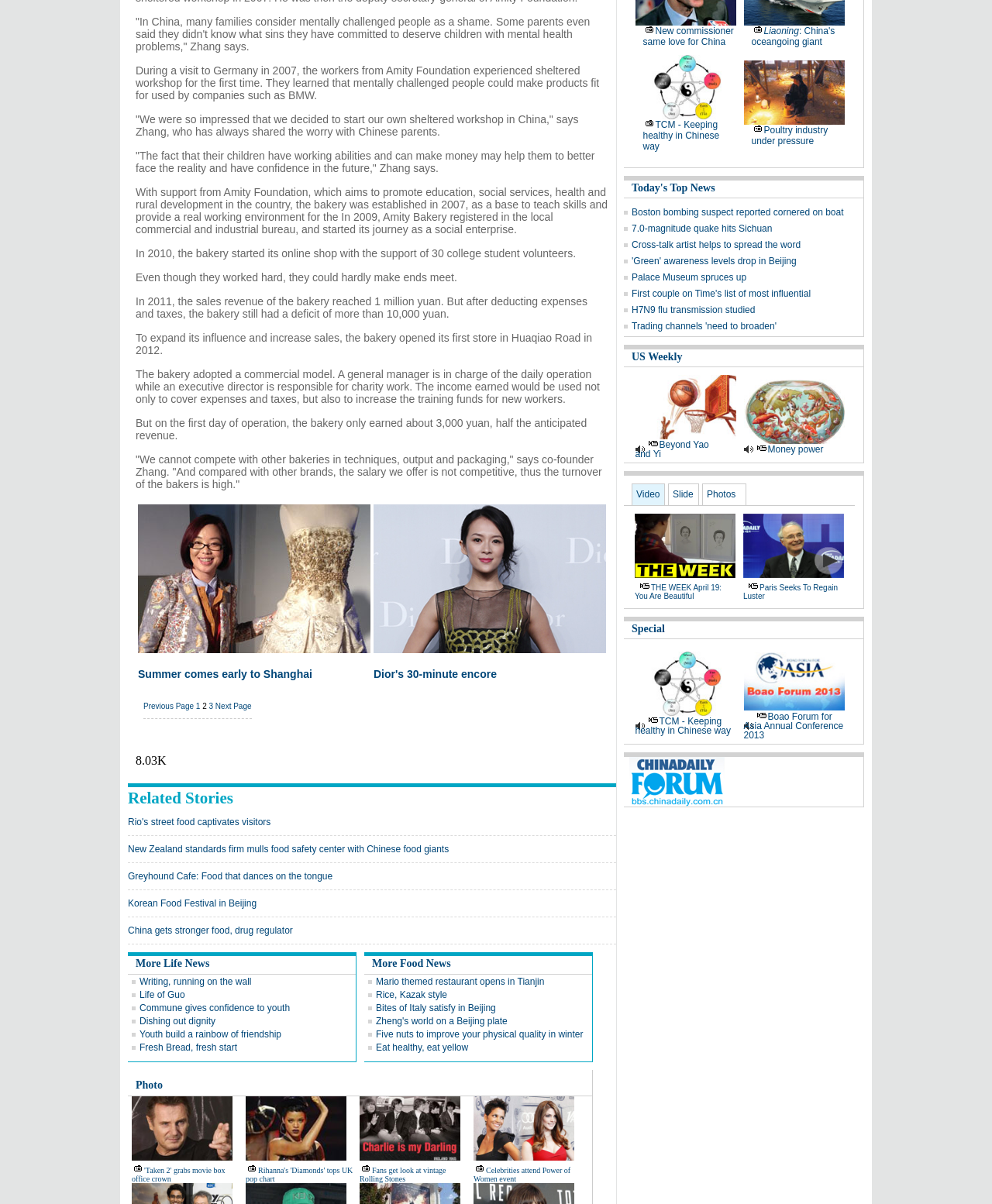Carefully observe the image and respond to the question with a detailed answer:
How much was the sales revenue of Amity Bakery in 2011?

The sales revenue of Amity Bakery in 2011 was 1 million yuan, as stated in the text content of the webpage. This information is provided in the paragraph that describes the growth of Amity Bakery.